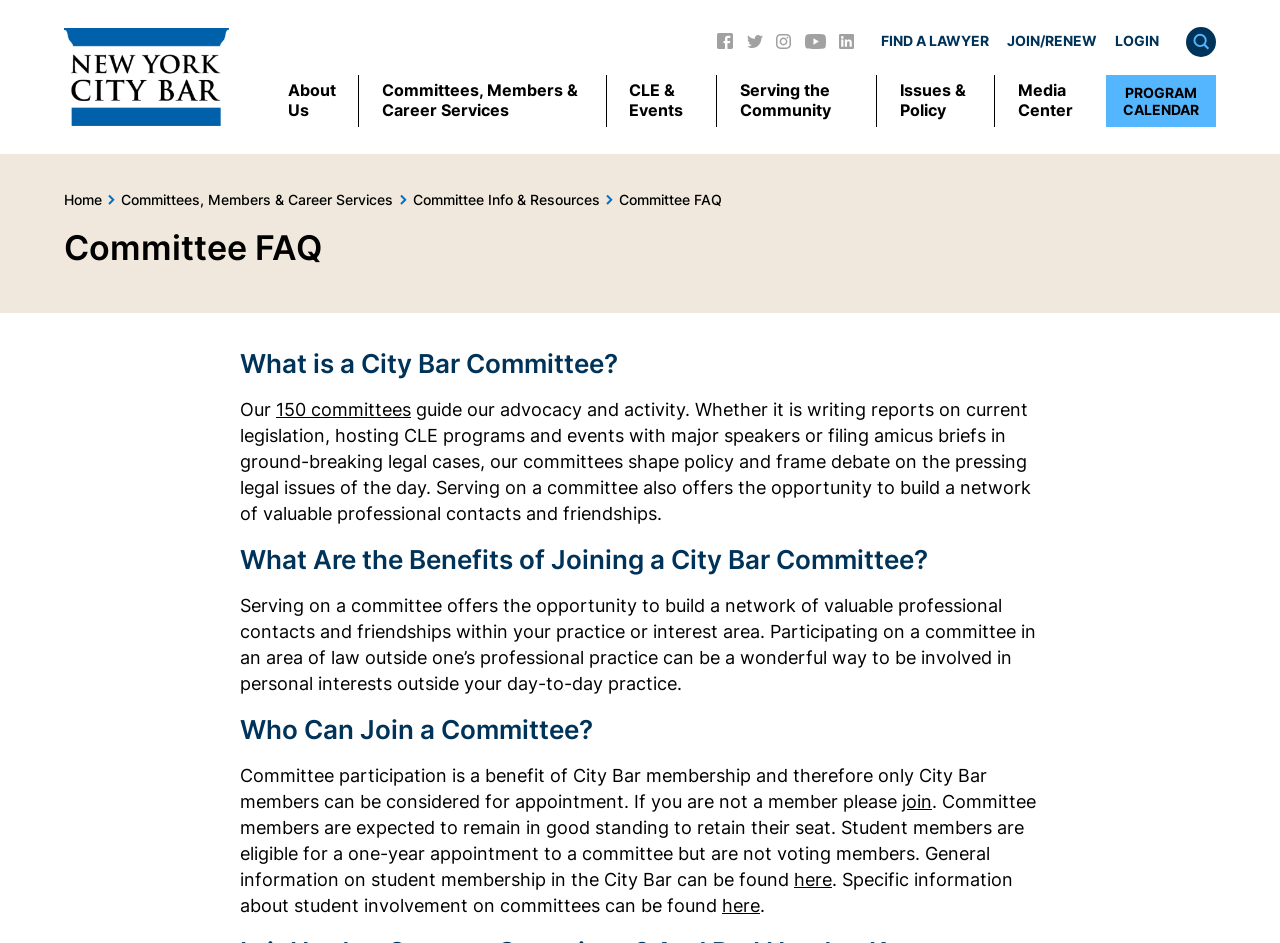Extract the bounding box of the UI element described as: "Login".

[0.871, 0.034, 0.905, 0.052]